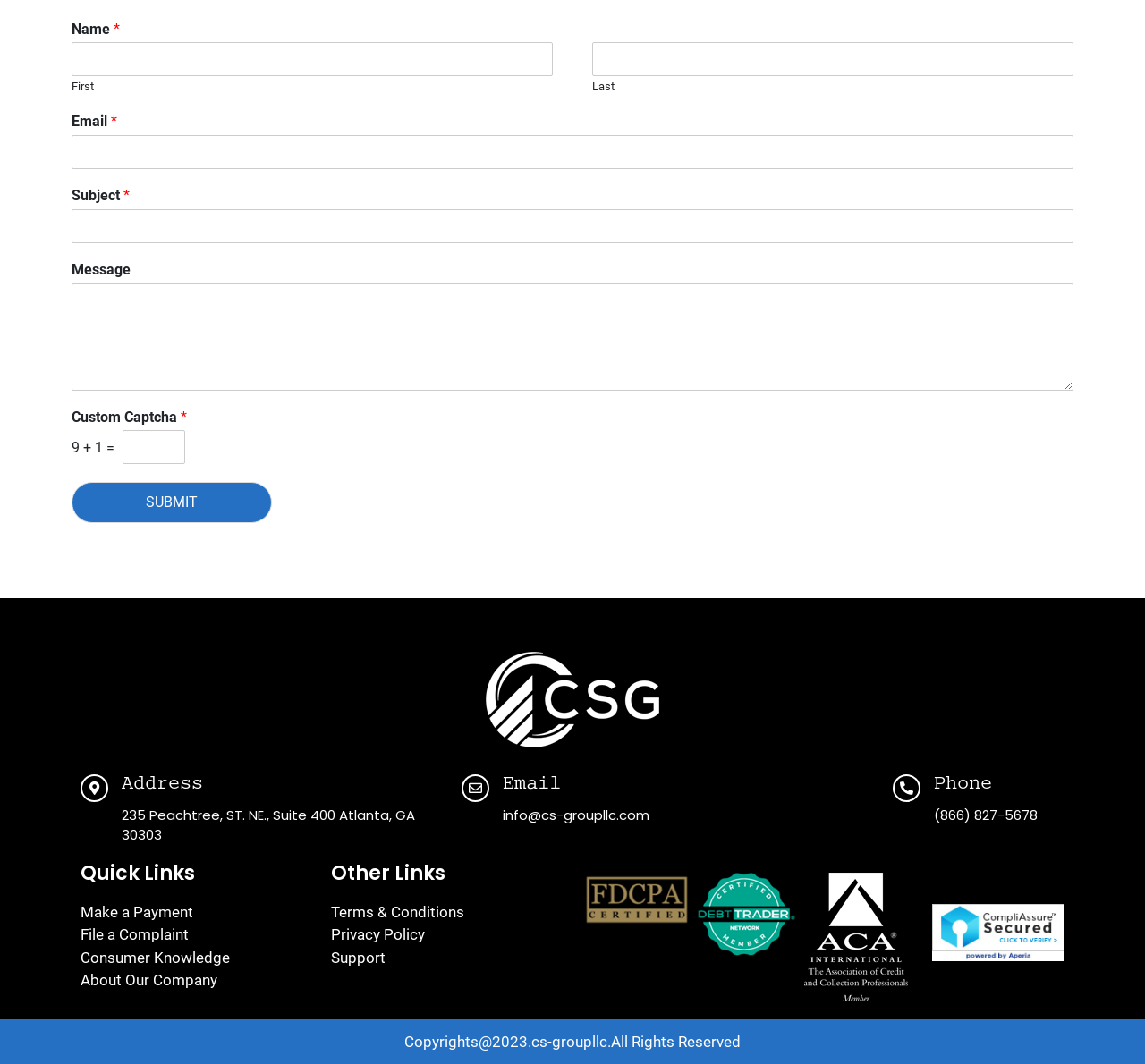Could you determine the bounding box coordinates of the clickable element to complete the instruction: "Click on the 'Home' link"? Provide the coordinates as four float numbers between 0 and 1, i.e., [left, top, right, bottom].

None